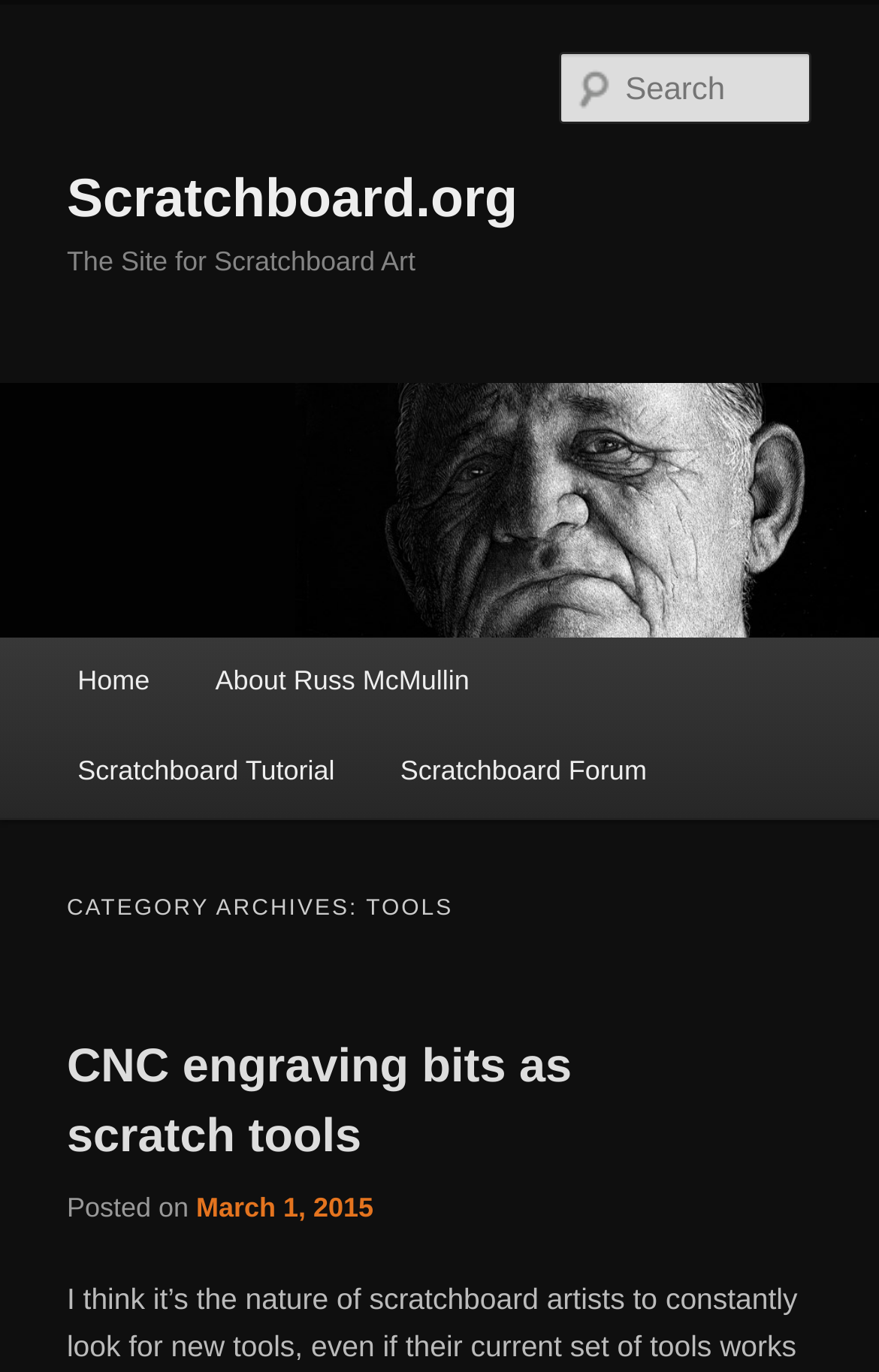Pinpoint the bounding box coordinates of the clickable area necessary to execute the following instruction: "read about scratchboard tutorial". The coordinates should be given as four float numbers between 0 and 1, namely [left, top, right, bottom].

[0.051, 0.53, 0.418, 0.595]